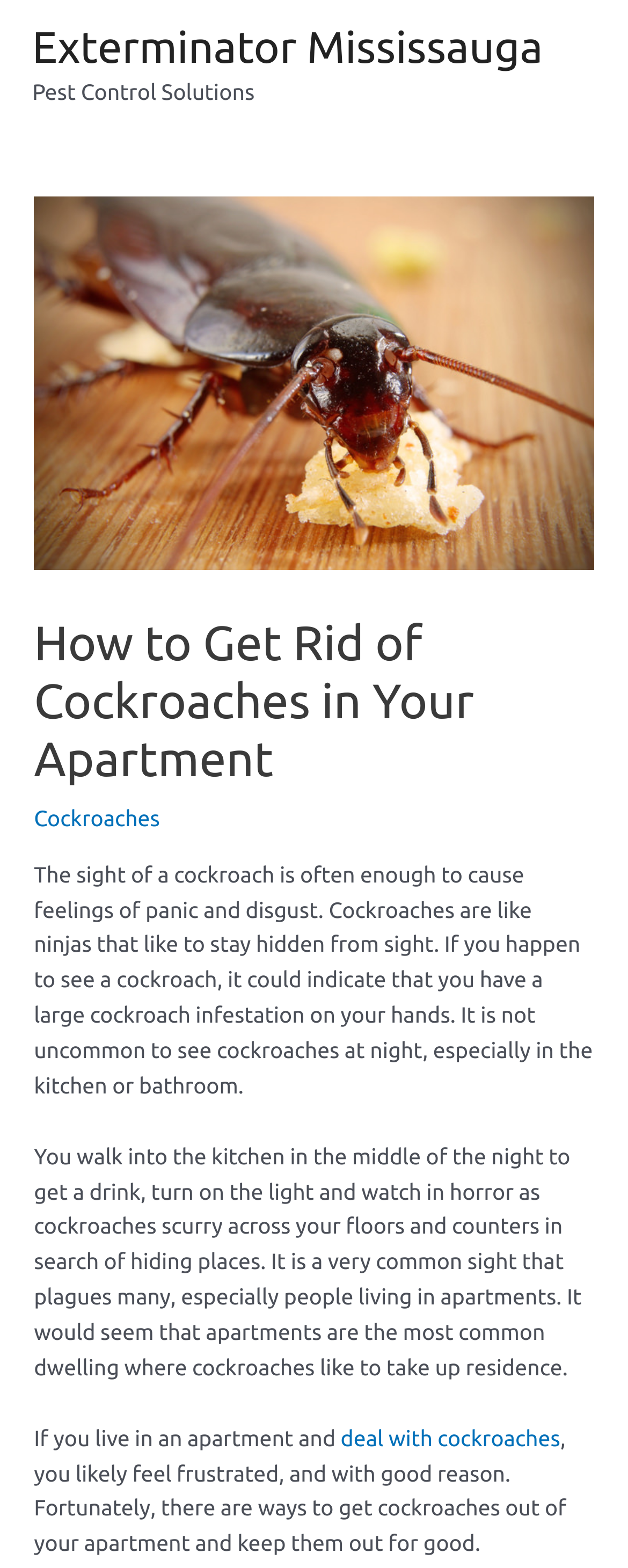Please extract the webpage's main title and generate its text content.

How to Get Rid of Cockroaches in Your Apartment